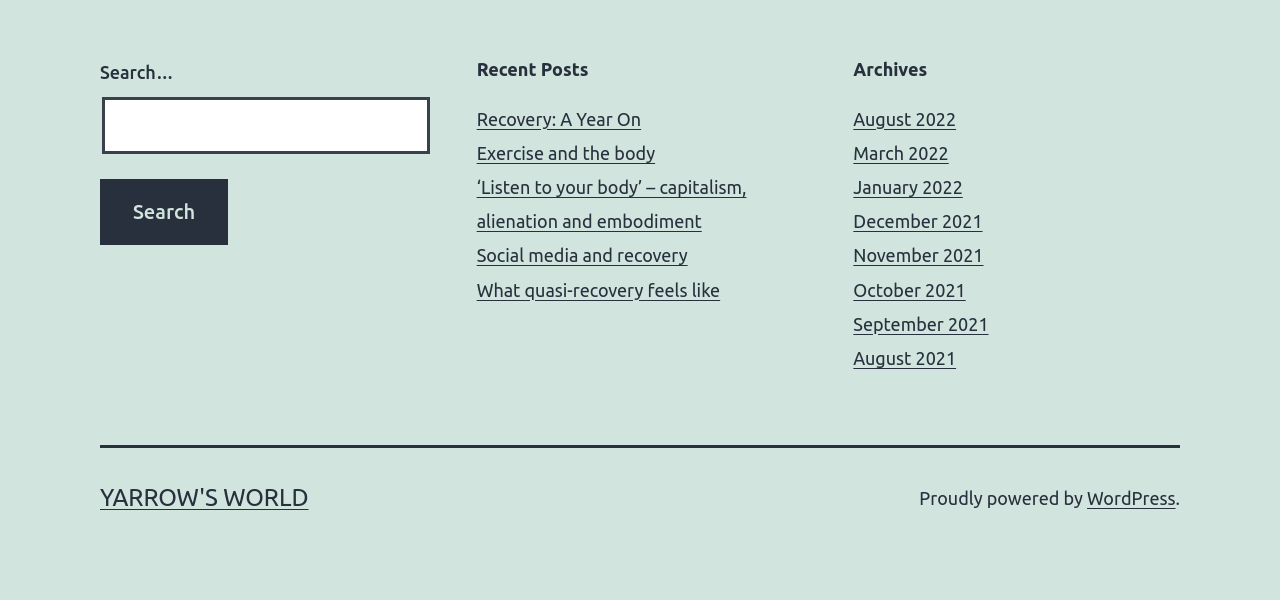From the element description parent_node: Search… name="s", predict the bounding box coordinates of the UI element. The coordinates must be specified in the format (top-left x, top-left y, bottom-right x, bottom-right y) and should be within the 0 to 1 range.

[0.08, 0.162, 0.336, 0.256]